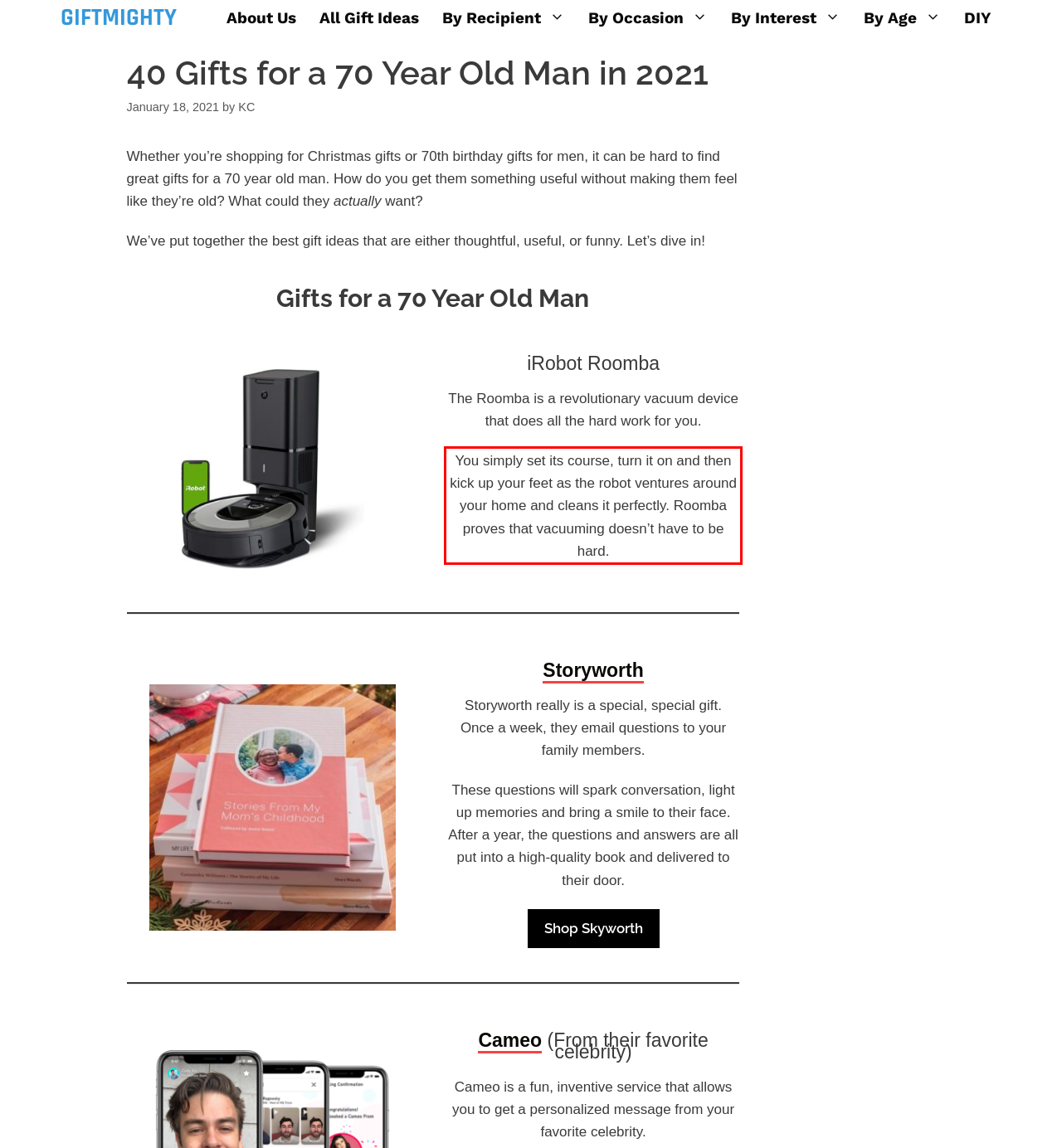Given a screenshot of a webpage containing a red rectangle bounding box, extract and provide the text content found within the red bounding box.

You simply set its course, turn it on and then kick up your feet as the robot ventures around your home and cleans it perfectly. Roomba proves that vacuuming doesn’t have to be hard.